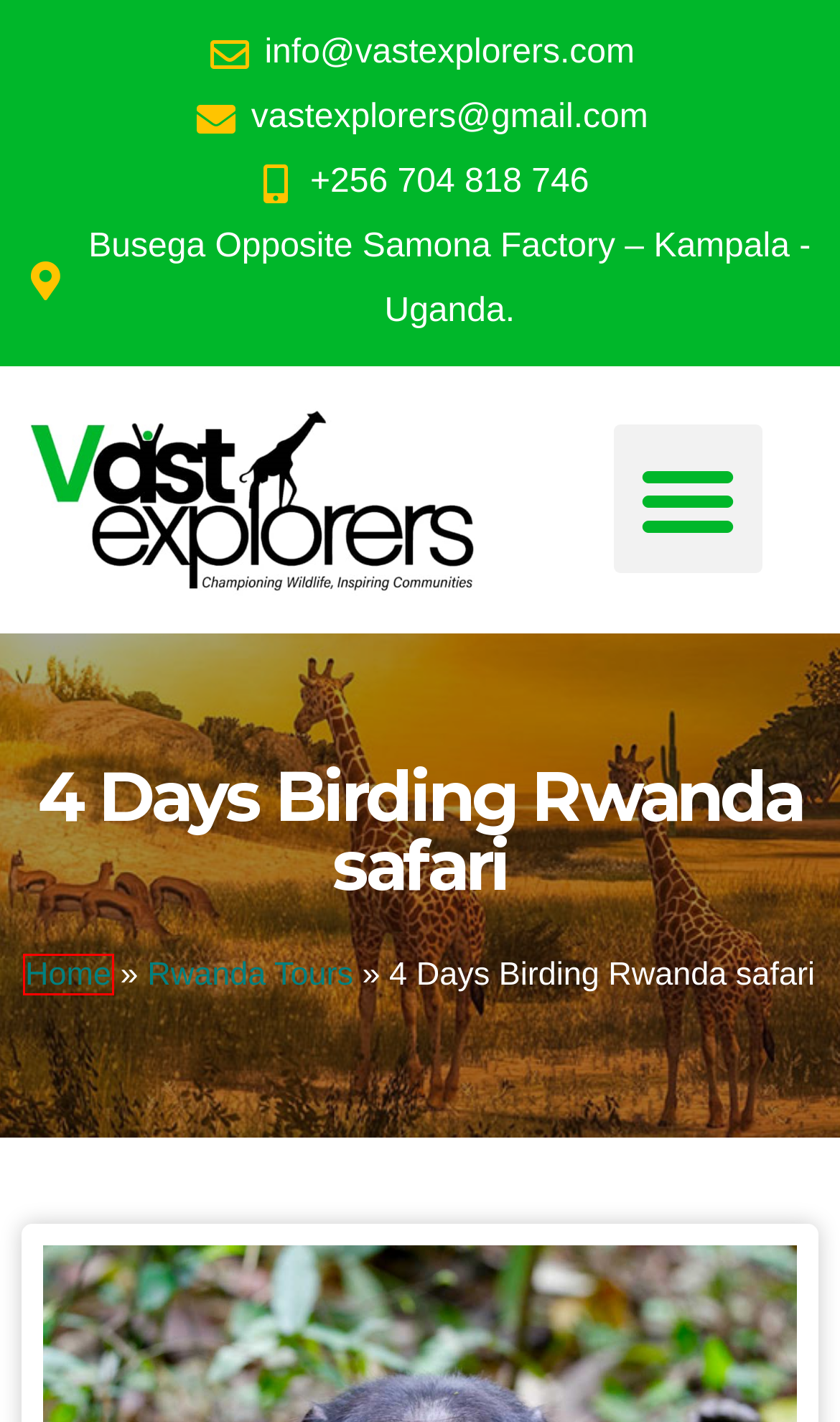Observe the provided screenshot of a webpage with a red bounding box around a specific UI element. Choose the webpage description that best fits the new webpage after you click on the highlighted element. These are your options:
A. 3 Days Akagera Wildlife Safari - Vast Explorers
B. Lutembe Birding Site - Vast Explorers
C. Culture & Heritage - Vast Explorers
D. Rwanda Tours - Vast Explorers
E. Kigali City - Vast Explorers
F. Contact Us - Vast Explorers
G. Home - Vast Explorers
H. Rwanda National Parks - Vast Explorers

G